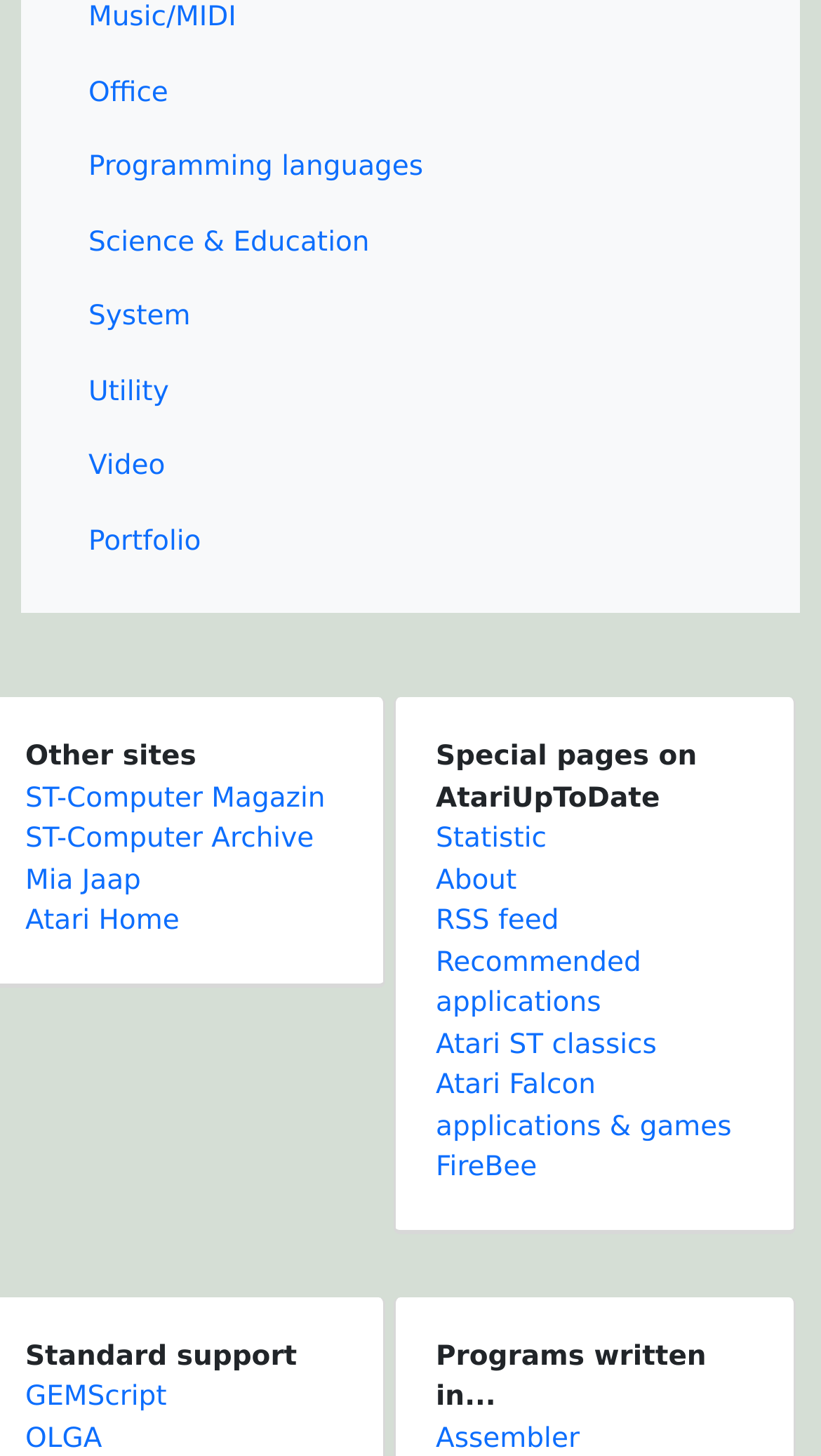Can you specify the bounding box coordinates for the region that should be clicked to fulfill this instruction: "Visit ST-Computer Magazin".

[0.031, 0.537, 0.396, 0.559]